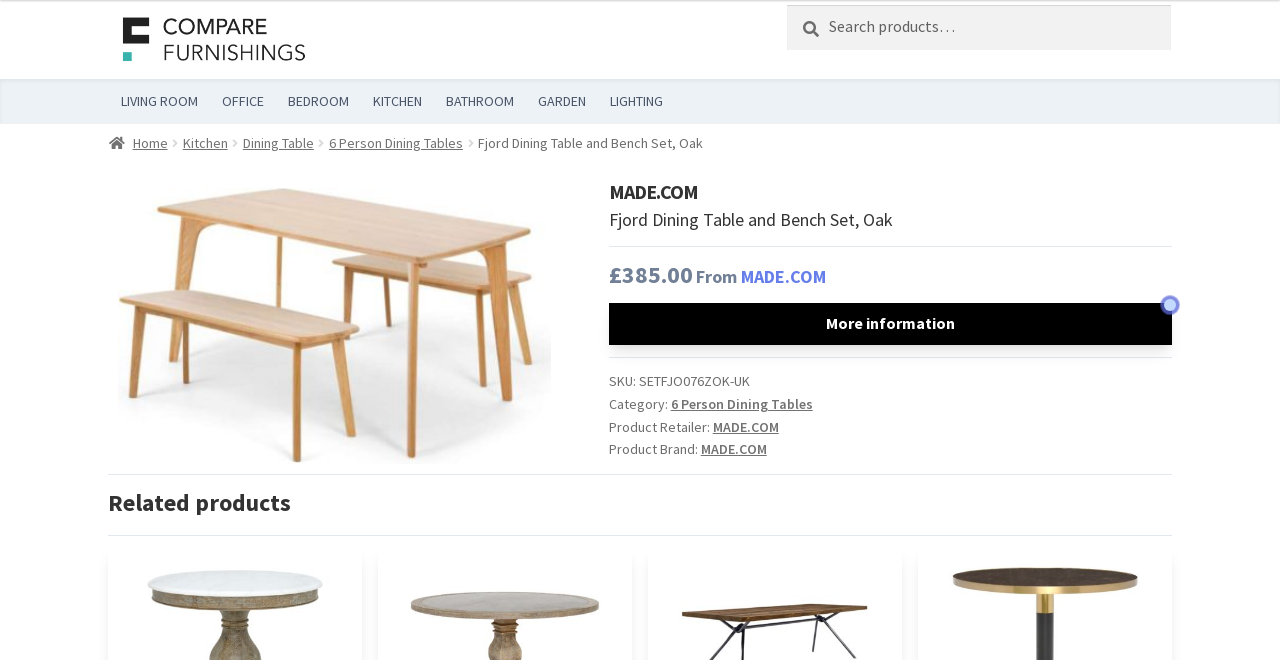Please identify the bounding box coordinates of the element's region that needs to be clicked to fulfill the following instruction: "Get more information about the product". The bounding box coordinates should consist of four float numbers between 0 and 1, i.e., [left, top, right, bottom].

[0.476, 0.46, 0.916, 0.523]